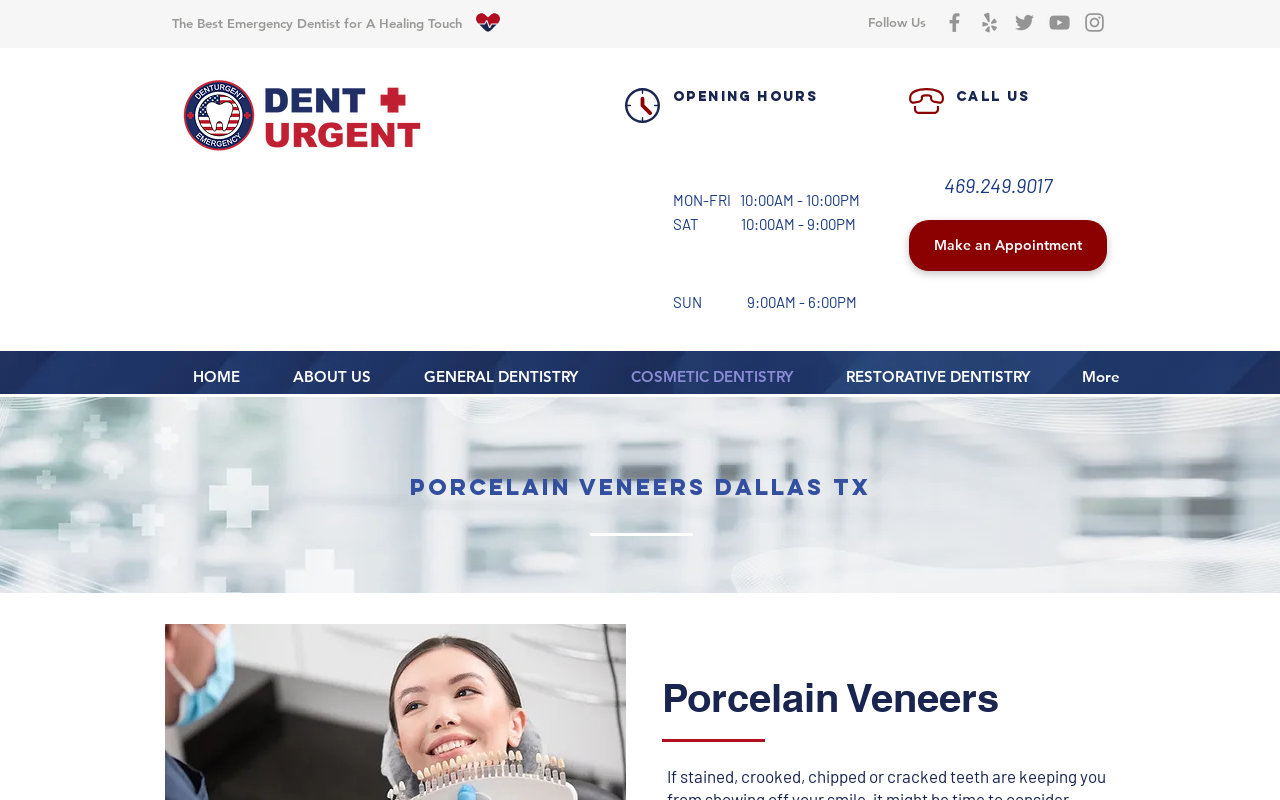Given the element description: "responsive website: Social Cindy", predict the bounding box coordinates of the UI element it refers to, using four float numbers between 0 and 1, i.e., [left, top, right, bottom].

None